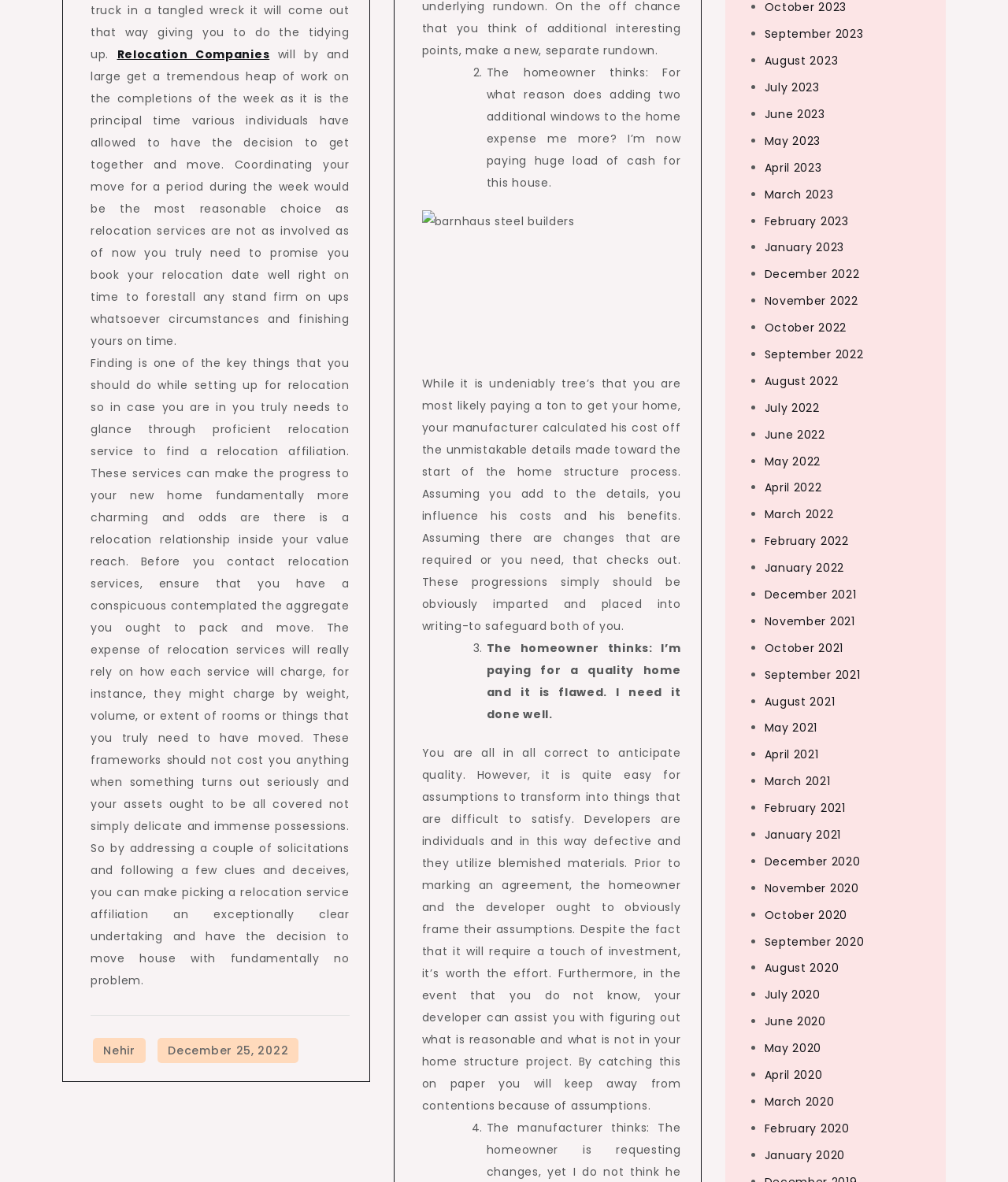Identify the bounding box coordinates of the region that needs to be clicked to carry out this instruction: "Click on 'September 2023'". Provide these coordinates as four float numbers ranging from 0 to 1, i.e., [left, top, right, bottom].

[0.758, 0.022, 0.856, 0.036]